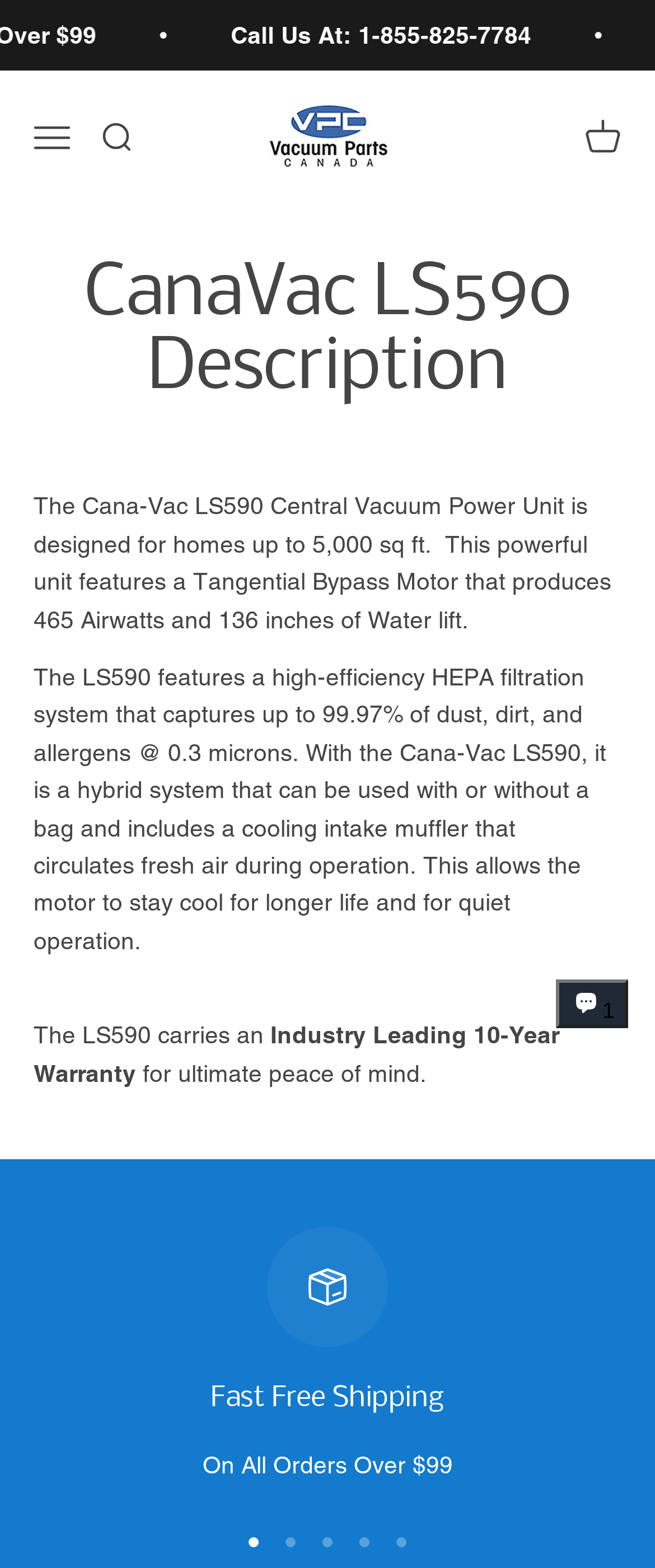Bounding box coordinates are given in the format (top-left x, top-left y, bottom-right x, bottom-right y). All values should be floating point numbers between 0 and 1. Provide the bounding box coordinate for the UI element described as: Vacuum Parts Canada

[0.372, 0.065, 0.628, 0.112]